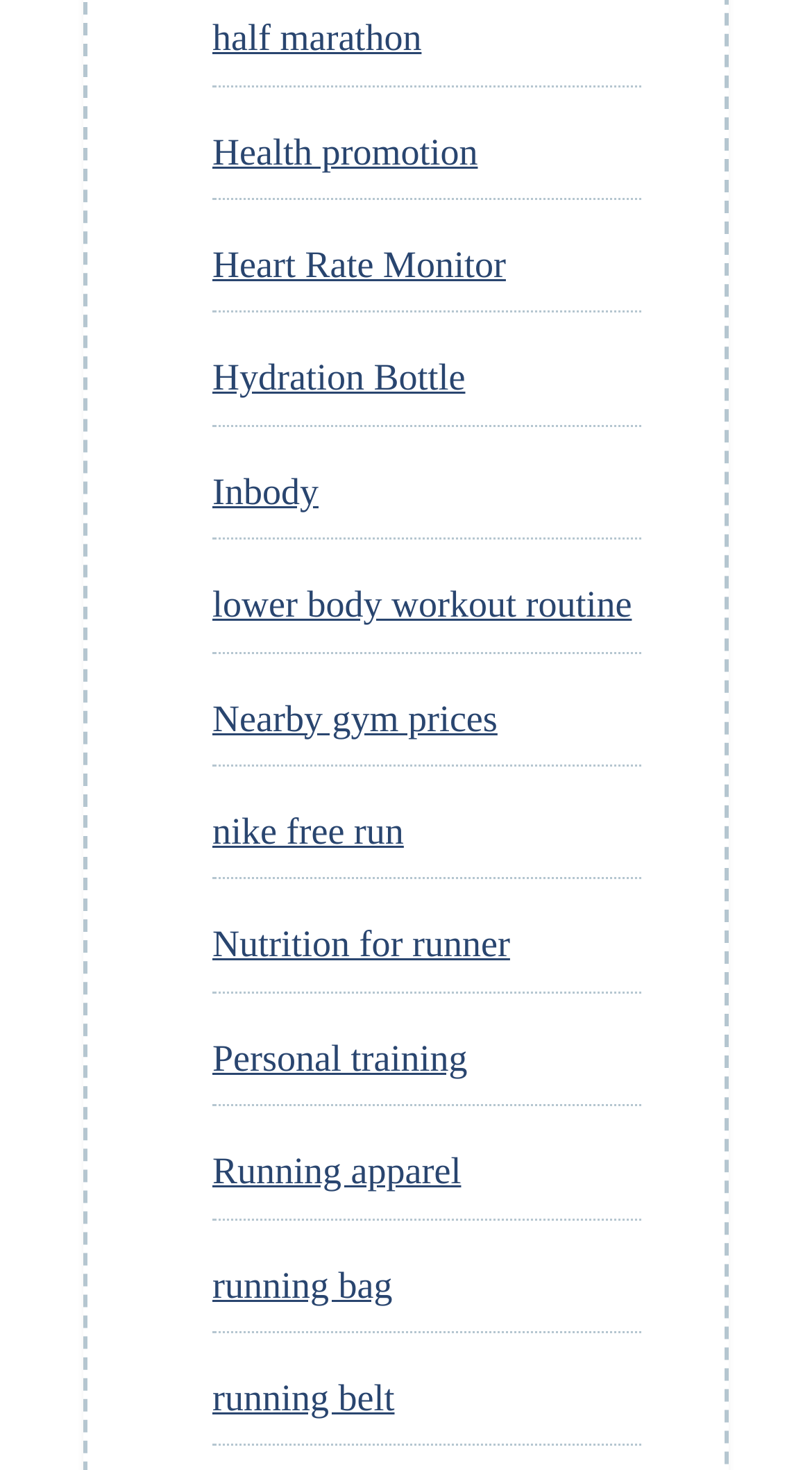Refer to the image and answer the question with as much detail as possible: What is the theme of the links at the bottom of the webpage?

By examining the links at the bottom of the webpage, I notice that many of them are related to running accessories, such as 'running bag', 'running belt', and 'Running apparel'. This suggests that the bottom section of the webpage is focused on providing resources or information related to accessories and gear for runners.